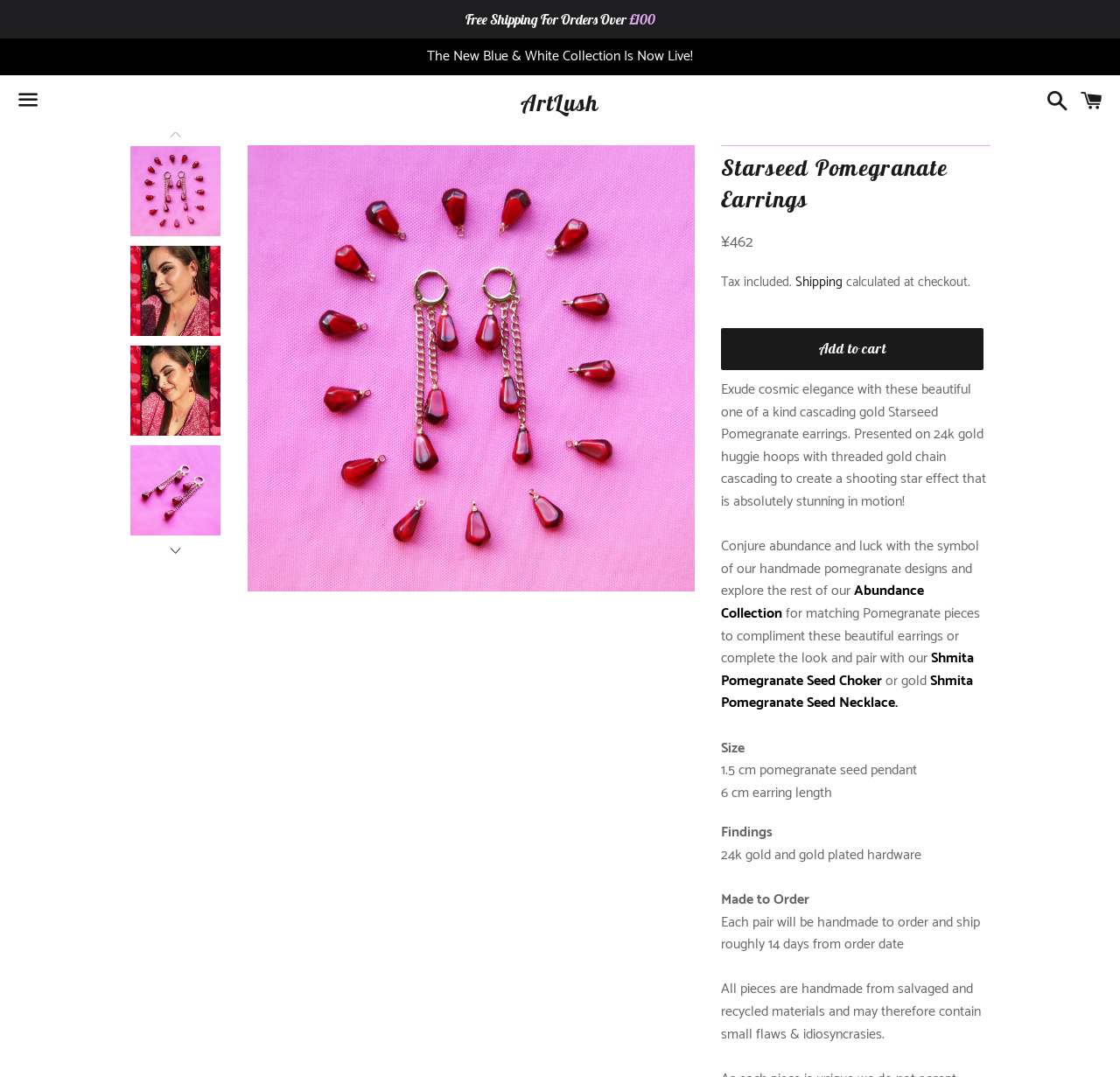What is the price of the Starseed Pomegranate Earrings?
Based on the image, answer the question with a single word or brief phrase.

¥462